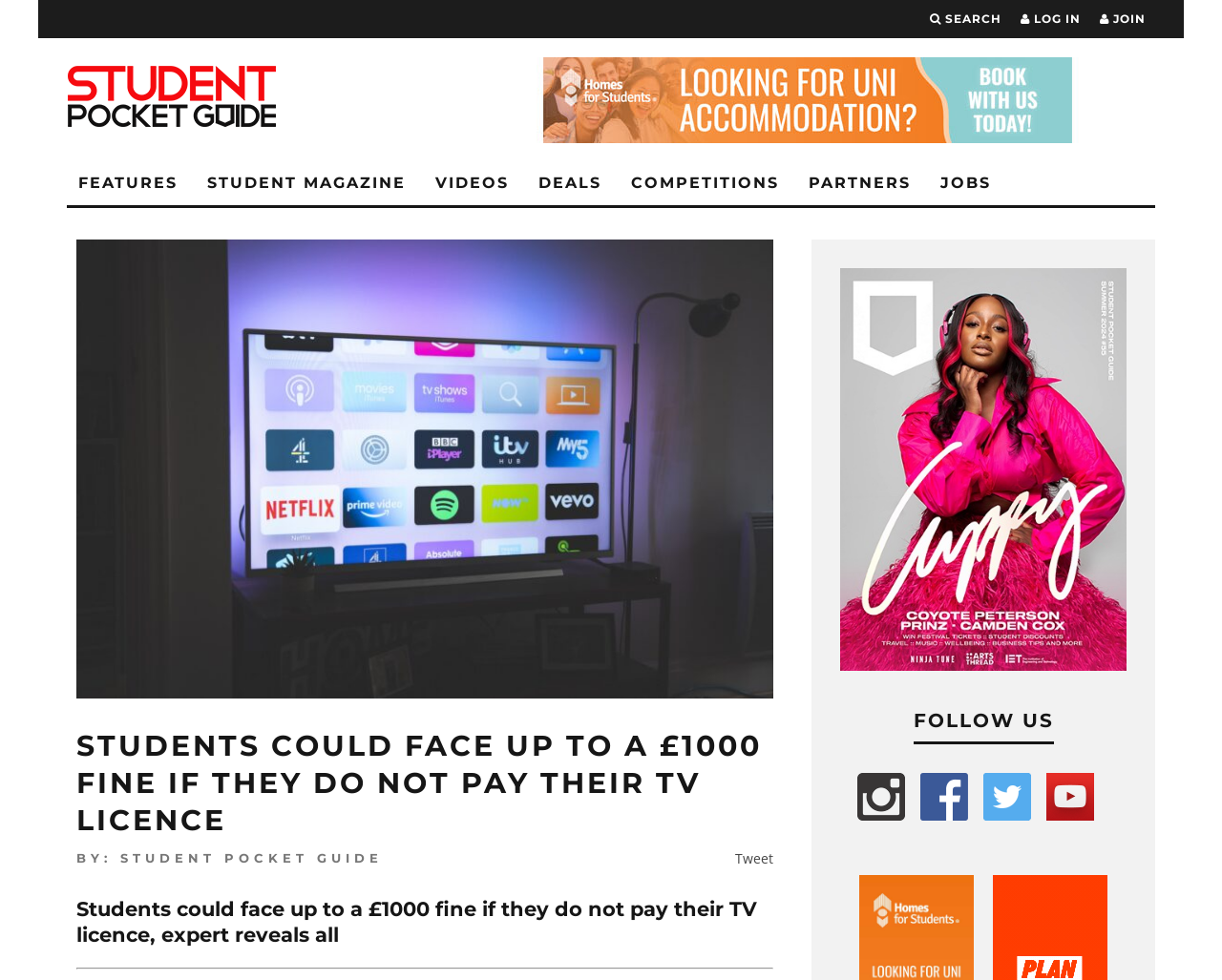How many navigation links are there?
Use the information from the image to give a detailed answer to the question.

I counted the number of navigation links by examining the top section of the webpage and found seven links: 'FEATURES', 'STUDENT MAGAZINE', 'VIDEOS', 'DEALS', 'COMPETITIONS', 'PARTNERS', and 'JOBS'.